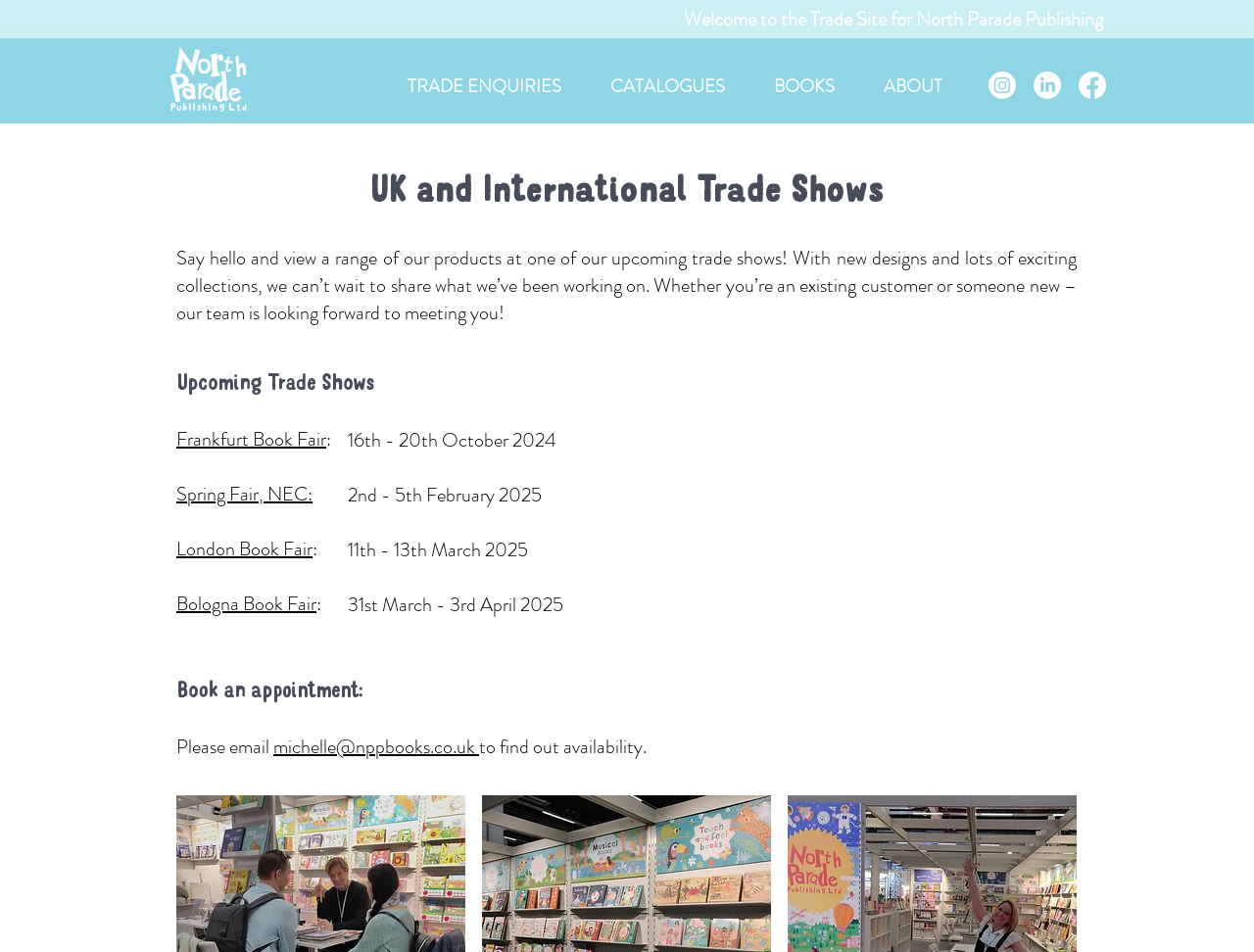What is the name of the publishing company?
From the image, respond with a single word or phrase.

North Parade Publishing